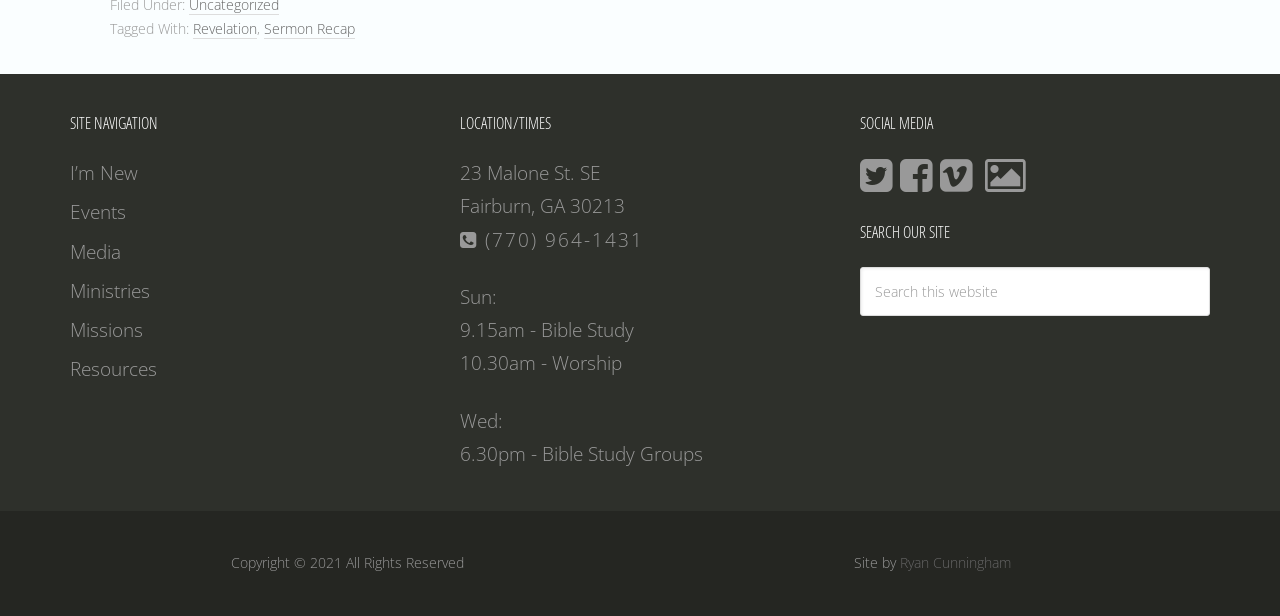Determine the bounding box coordinates of the target area to click to execute the following instruction: "Visit 'Revelation'."

[0.151, 0.032, 0.201, 0.064]